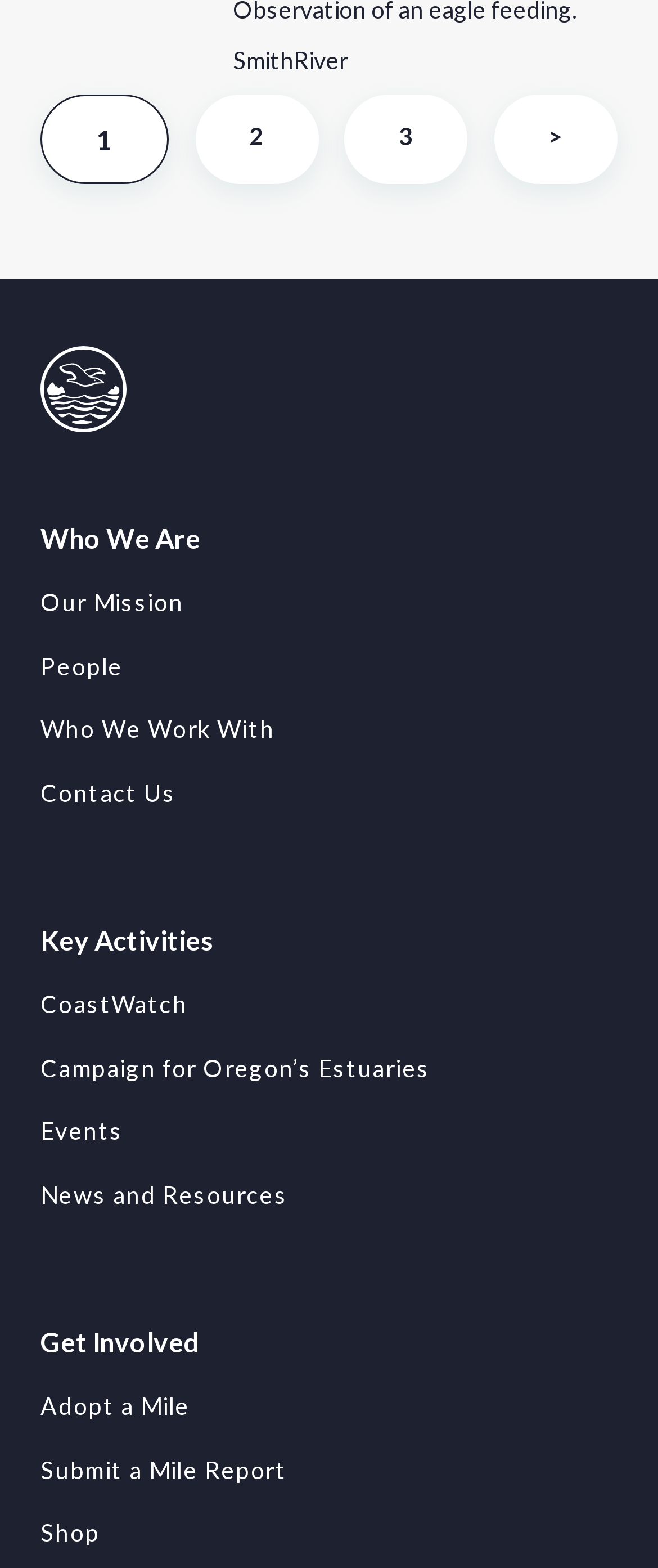Identify the bounding box coordinates of the clickable region to carry out the given instruction: "Visit the 'Our Mission' page".

[0.062, 0.375, 0.279, 0.393]